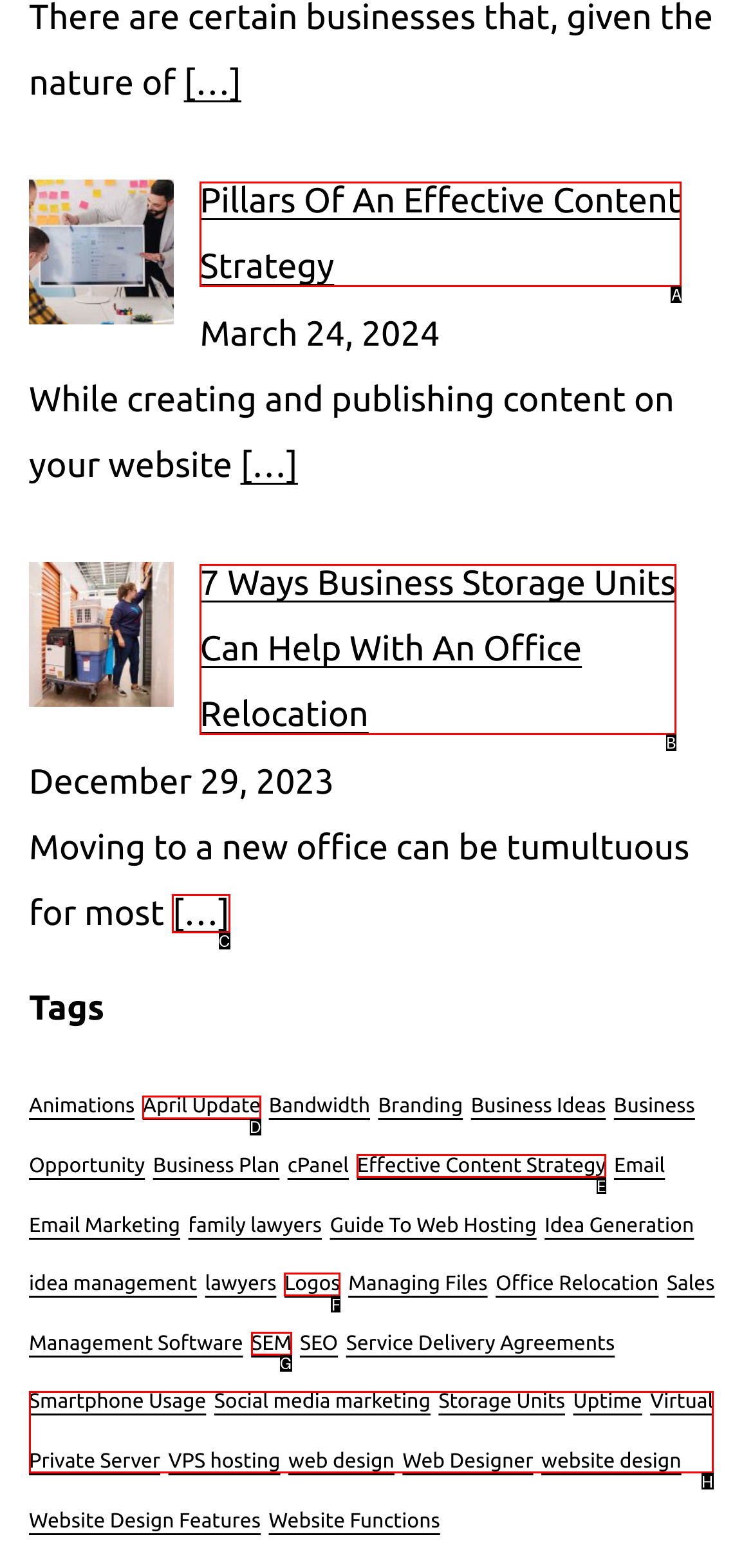Choose the HTML element that matches the description: Effective Content Strategy
Reply with the letter of the correct option from the given choices.

E